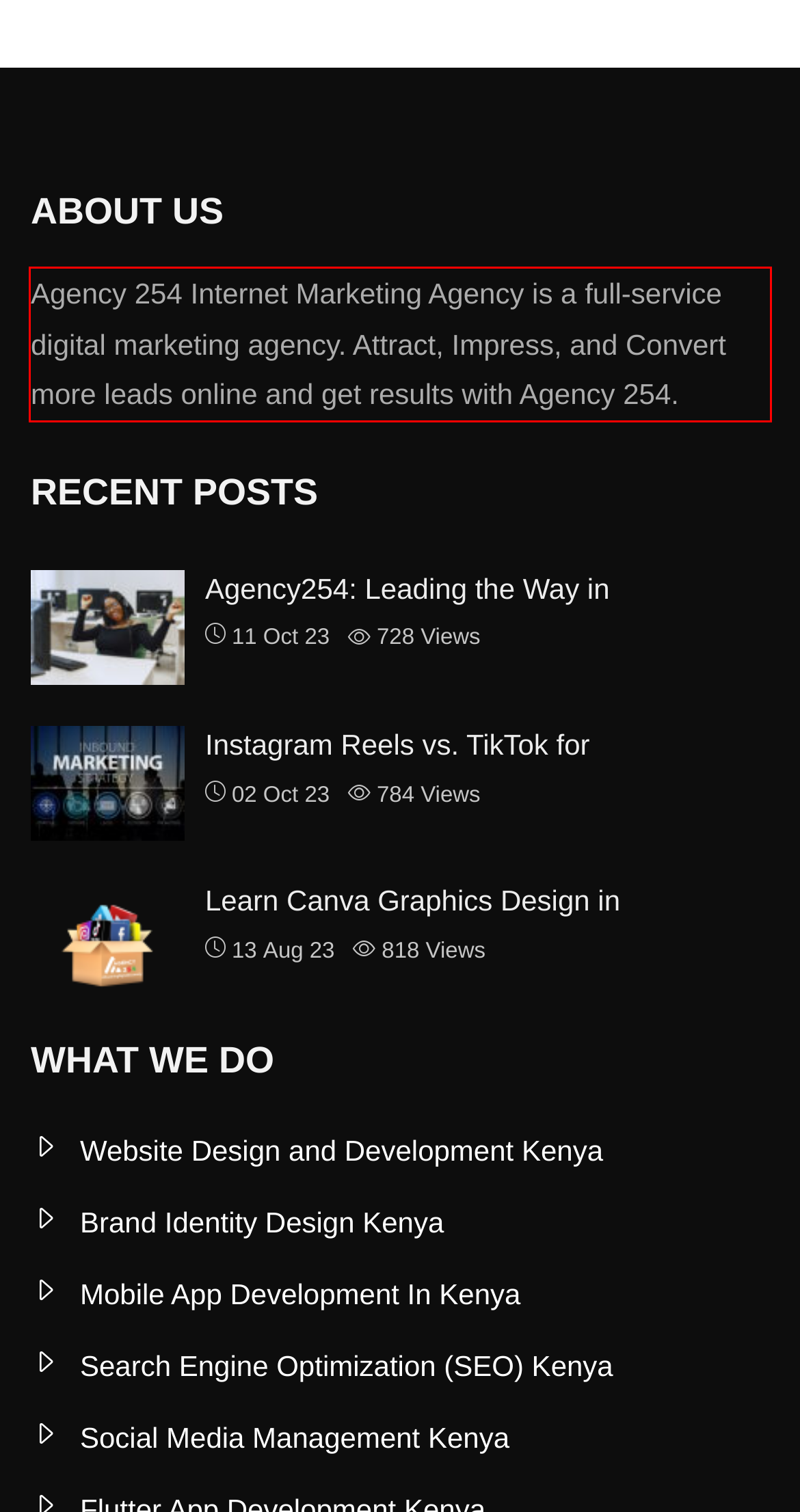Please examine the webpage screenshot and extract the text within the red bounding box using OCR.

Agency 254 Internet Marketing Agency is a full-service digital marketing agency. Attract, Impress, and Convert more leads online and get results with Agency 254.